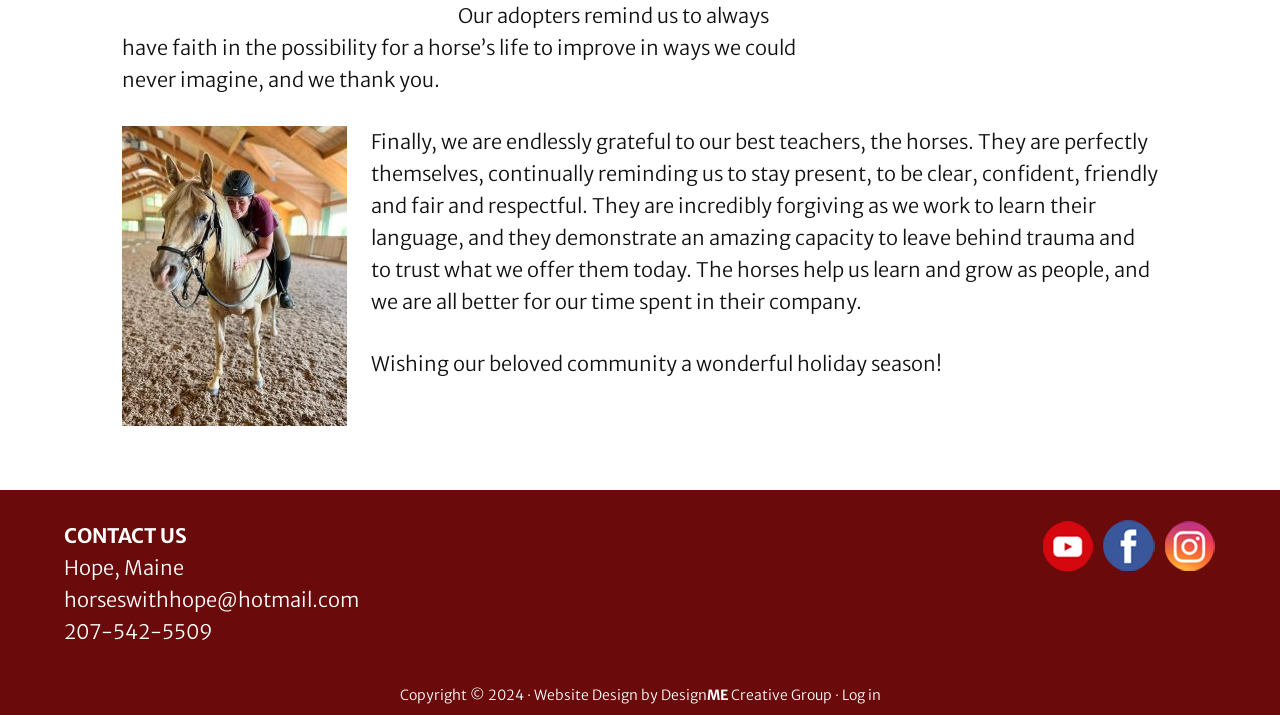What is the email address of the organization? Based on the image, give a response in one word or a short phrase.

horseswithhope@hotmail.com